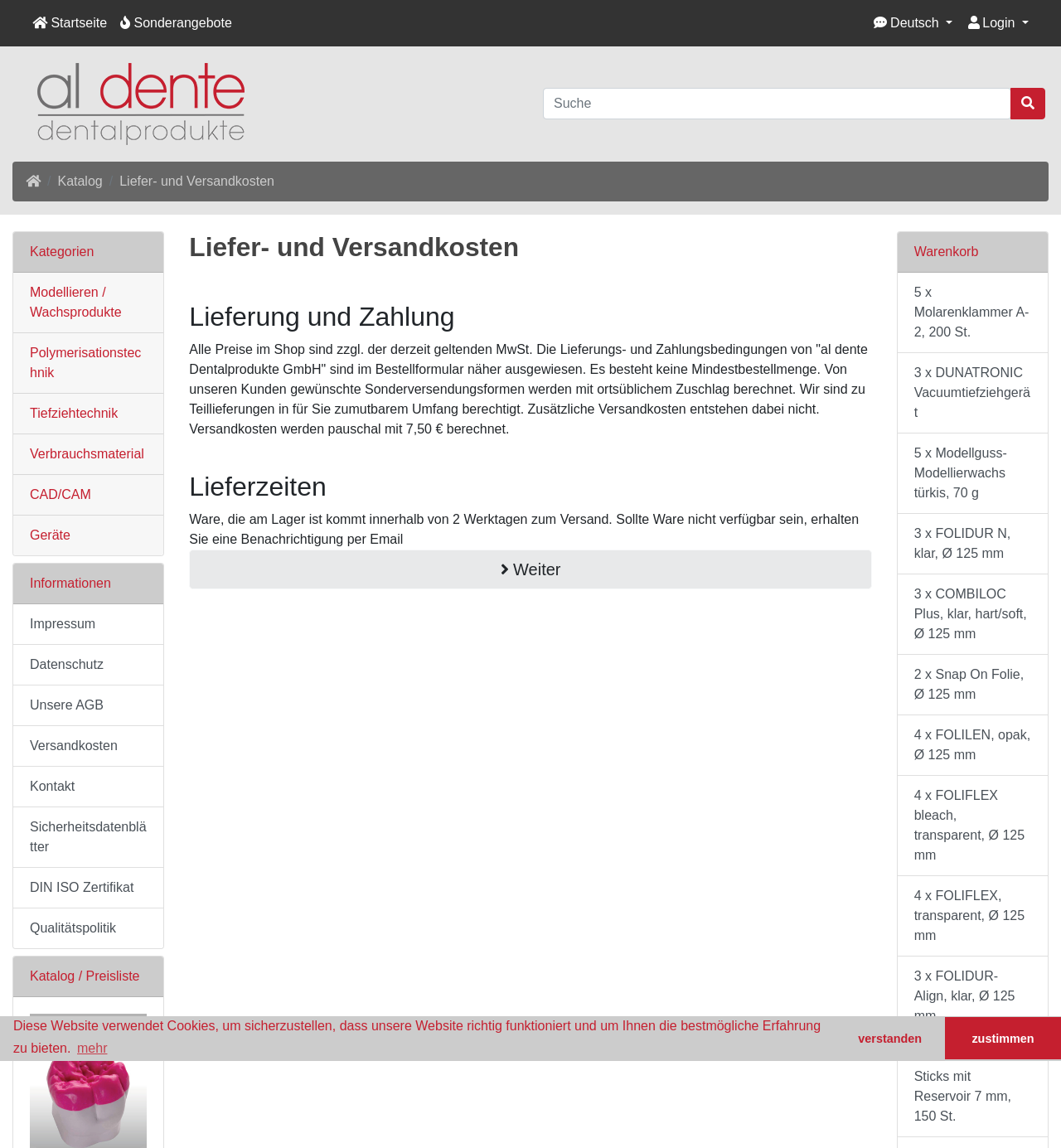Provide an in-depth caption for the elements present on the webpage.

The webpage is for "al dente Dentalprodukte GmbH", a dental products company. At the top of the page, there is a cookie consent dialog with a message explaining the use of cookies on the website. Below the dialog, there are three buttons: "learn more about cookies", "dismiss cookie message", and "allow cookies".

The top navigation bar has several links, including "Startseite" (home), "Sonderangebote" (special offers), a language selection button with the current language set to "Deutsch" (German), and a "Login" button. The company's logo is displayed on the left side of the navigation bar, accompanied by a search box on the right side.

Below the navigation bar, there is a breadcrumb navigation section showing the current page's location in the website's hierarchy. The main content area is divided into several sections. The first section has a heading "Liefer- und Versandkosten" (shipping and delivery costs) and provides detailed information about the company's shipping and payment policies.

The next section has a heading "Lieferzeiten" (delivery times) and explains the estimated delivery times for products. There is also a "Weiter" (next) link at the bottom of this section.

On the left side of the page, there is a category menu with links to various product categories, such as "Modellieren / Wachsprodukte" (modeling and wax products), "Polymerisationstechnik" (polymerization technology), and "Verbrauchsmaterial" (consumables).

Below the category menu, there is an "Informationen" (information) section with links to pages such as "Impressum" (imprint), "Datenschutz" (data protection), and "Unsere AGB" (our terms and conditions).

The main content area also displays a list of products with their descriptions and prices. There are 12 products listed, including "Molarenklammer A-2", "DUNATRONIC Vacuumtiefziehgerät", and "Modellguss-Modellierwachs türkis". Each product has a link to its detailed page.

At the bottom of the page, there is a "Warenkorb" (shopping cart) link and a "Katalog / Preisliste" (catalog and price list) link.